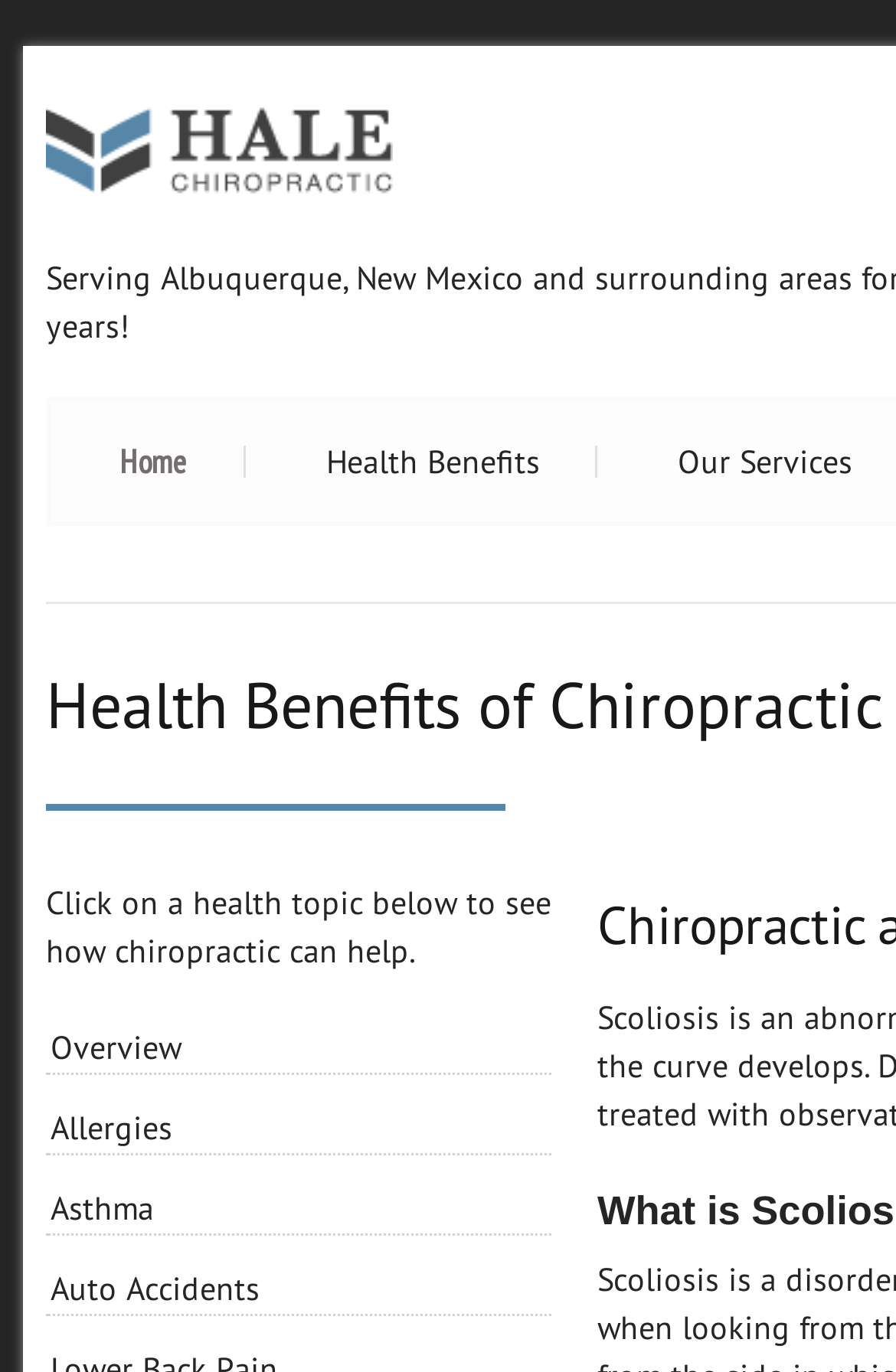What is the logo of the chiropractic clinic?
Answer the question in a detailed and comprehensive manner.

The logo is located at the top left corner of the webpage, and it is an image with a link to the clinic's homepage. The text 'logo | Pat Hale Chiropractic' is associated with the image, indicating that it is the logo of the Pat Hale Chiropractic clinic.